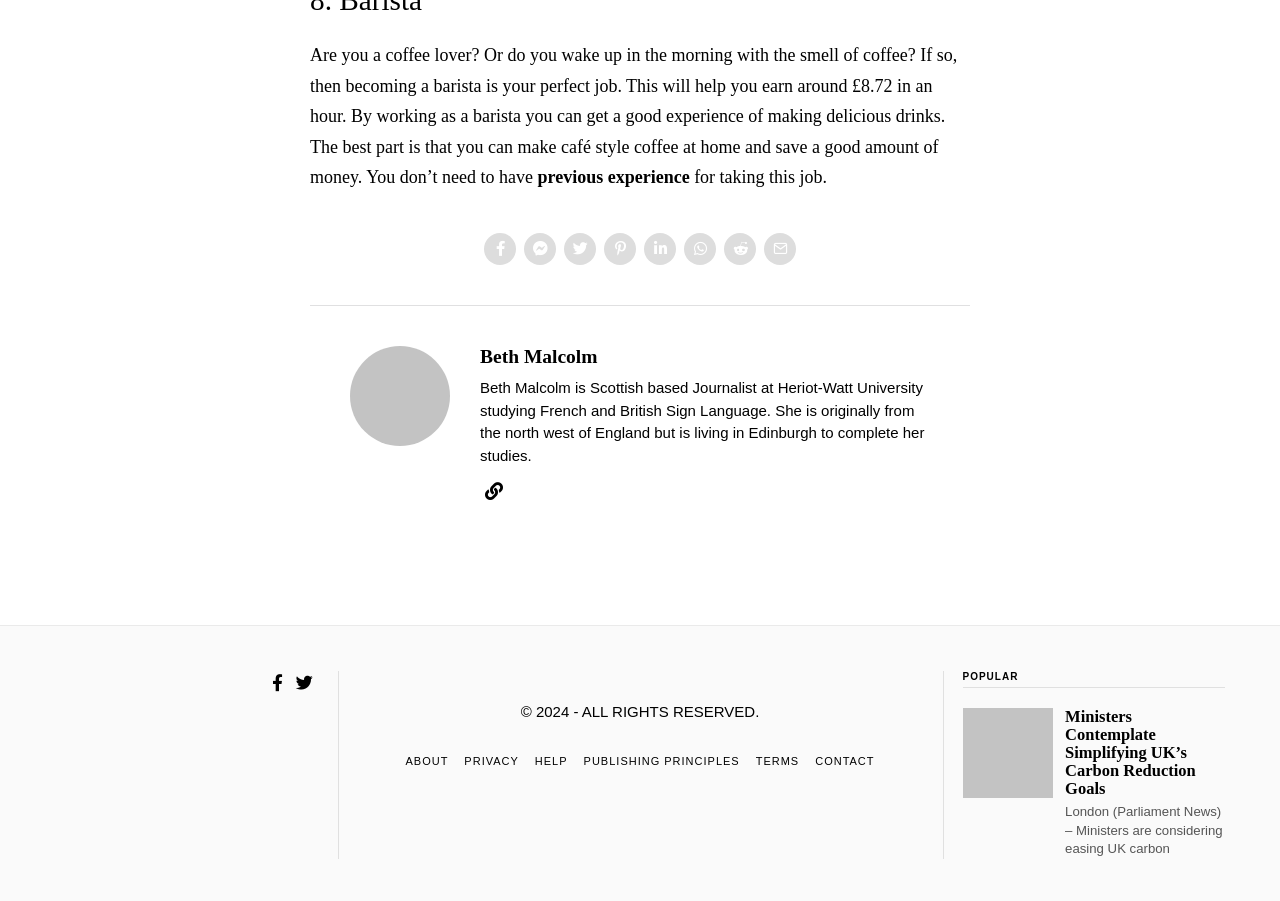Please find the bounding box coordinates of the element that must be clicked to perform the given instruction: "Click the HELP link". The coordinates should be four float numbers from 0 to 1, i.e., [left, top, right, bottom].

[0.418, 0.836, 0.443, 0.854]